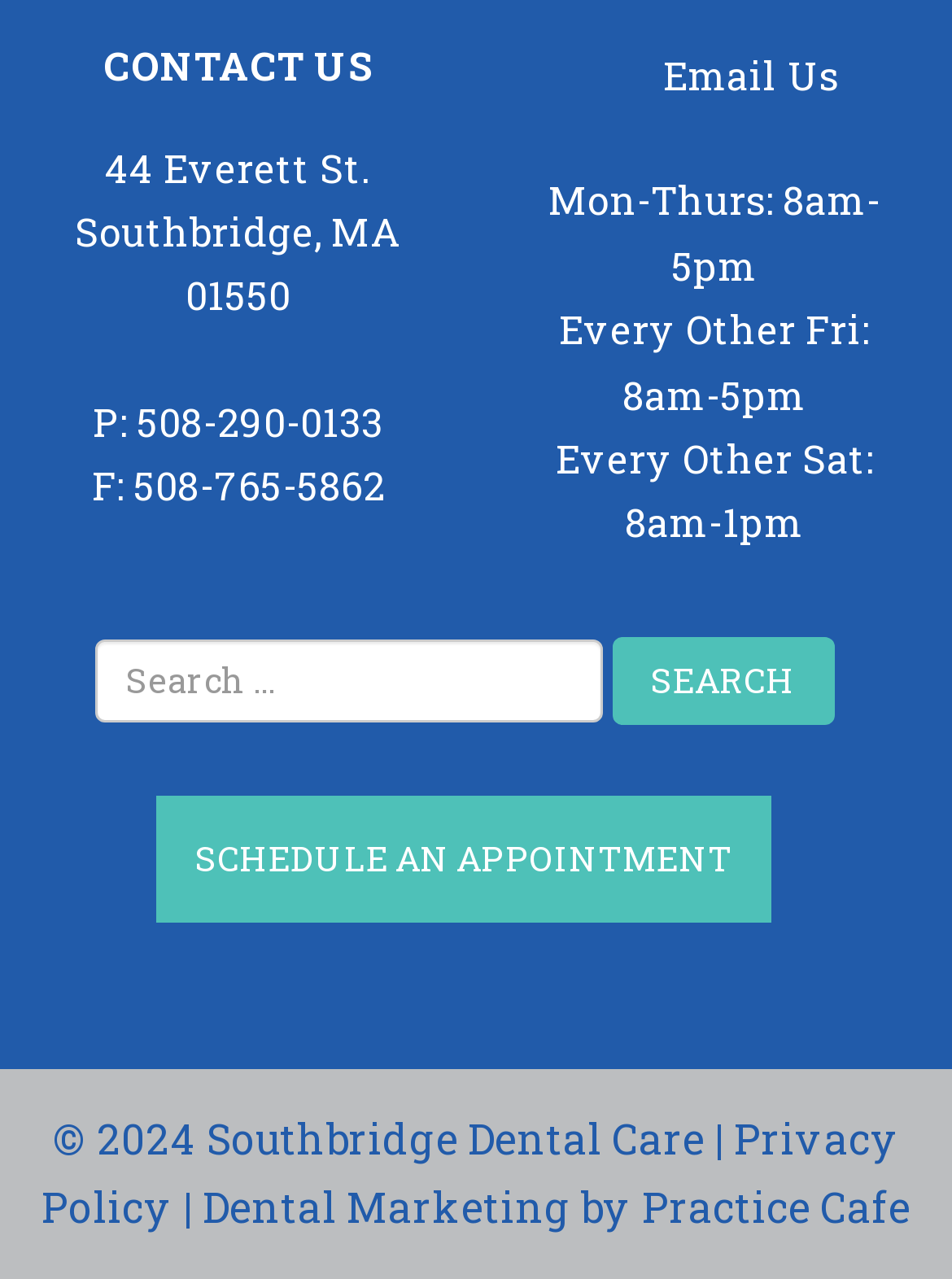Identify the bounding box of the HTML element described here: "Hot Glue Gun". Provide the coordinates as four float numbers between 0 and 1: [left, top, right, bottom].

None